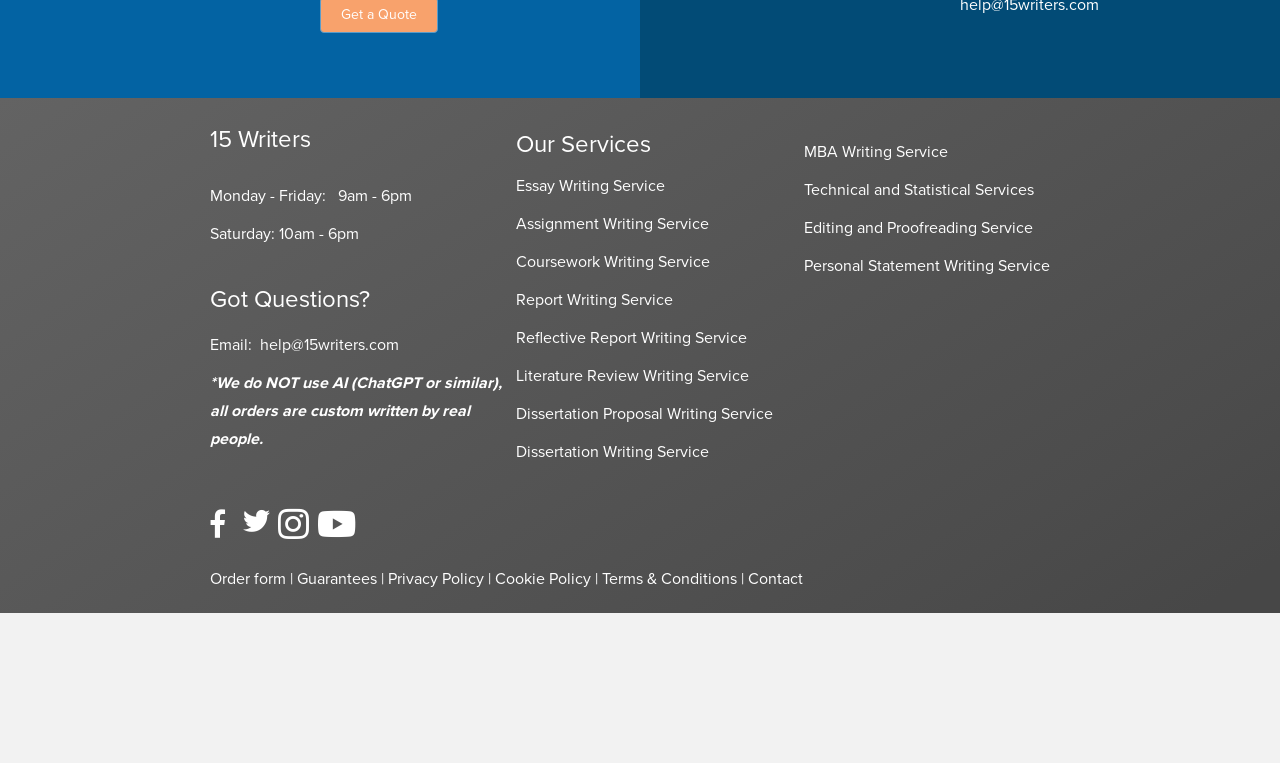How many links are there in the footer section?
From the details in the image, answer the question comprehensively.

I found the number of links in the footer section by counting the link elements located at the bottom of the webpage, starting from 'Order form' to 'Contact', which are 7 in total.